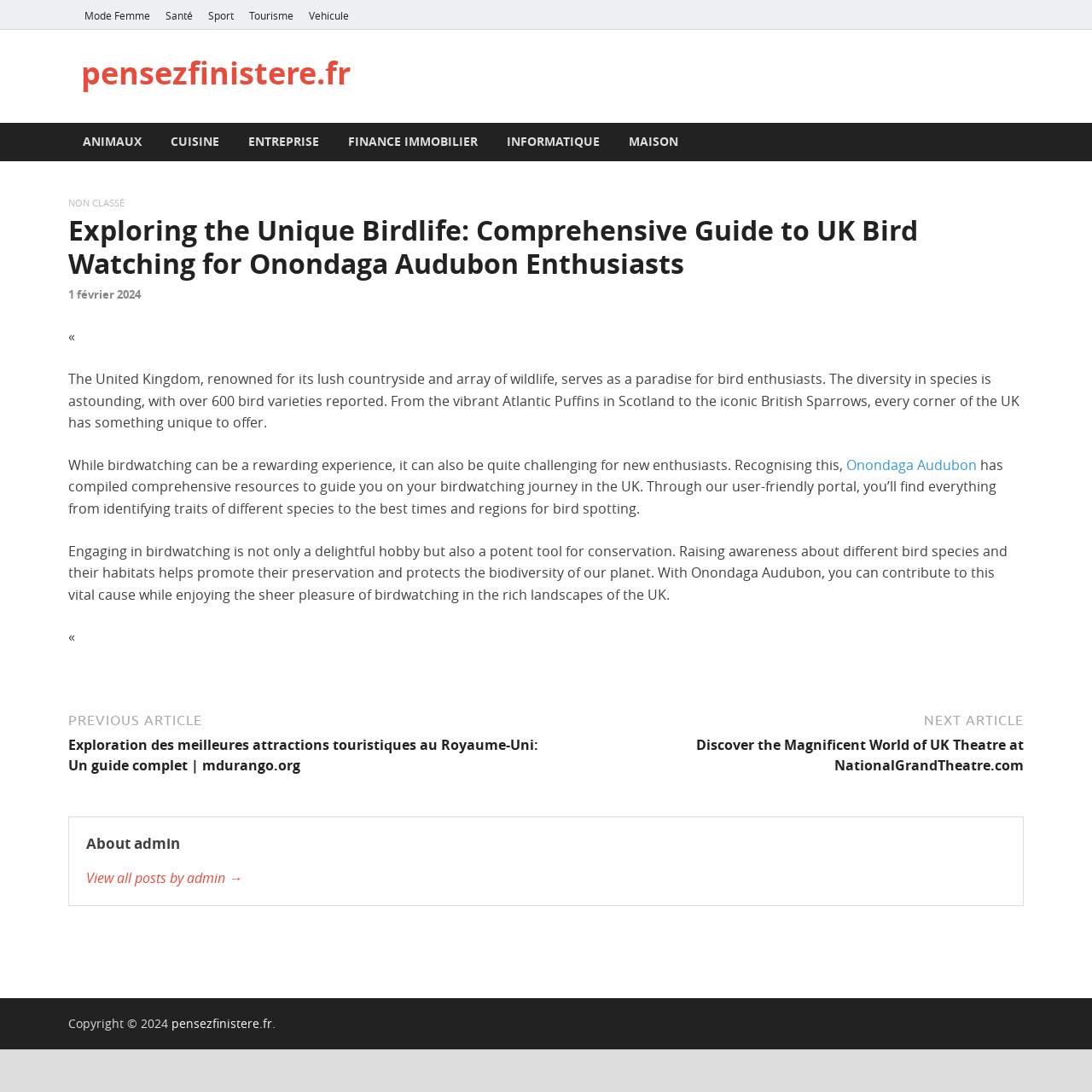What is the main topic of this webpage? Observe the screenshot and provide a one-word or short phrase answer.

UK Bird Watching